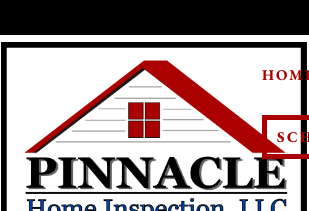Using the information shown in the image, answer the question with as much detail as possible: What are the two navigation elements shown to the right of the logo?

To the right of the logo, there are navigation elements, indicating links for 'HOME' and 'SCHEDULE', suggesting a focus on providing users with easy access to explore services and schedule inspections.